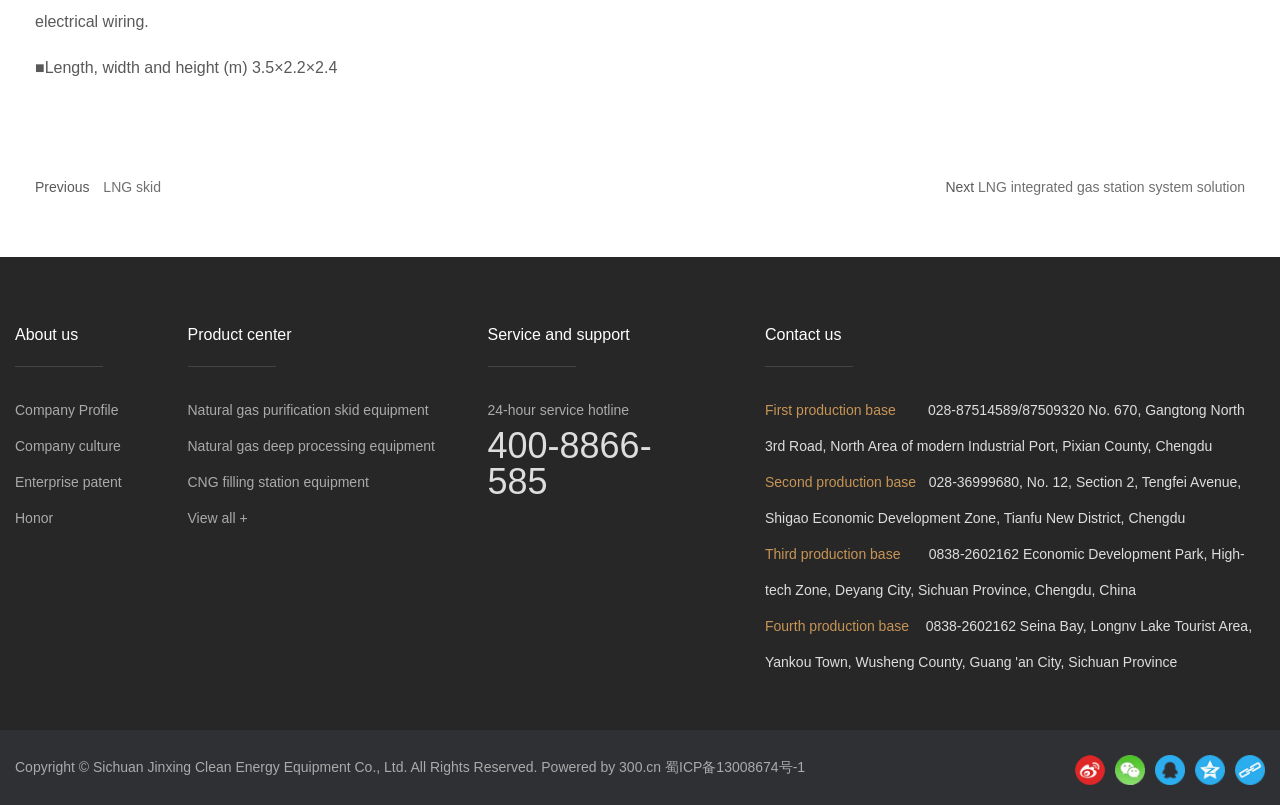Provide the bounding box coordinates of the HTML element this sentence describes: "View all +". The bounding box coordinates consist of four float numbers between 0 and 1, i.e., [left, top, right, bottom].

[0.146, 0.621, 0.369, 0.666]